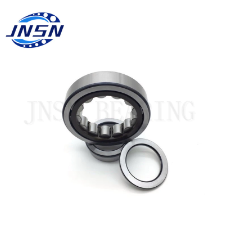Give a meticulous account of what the image depicts.

The image showcases a cylindrical roller bearing model NH2334, designed with precision for optimal performance. This specific bearing has dimensions of 170x360x120 mm. In the foreground, the cylindrical roller bearing is partially disassembled, revealing its intricate internal structure, which is essential for reducing friction and supporting radial loads. Alongside the bearing is a retaining ring, illustrating the component setup. The branding, "JNSN", is prominently displayed, indicating the manufacturer’s commitment to high-quality engineering in industrial applications. This roller bearing is ideal for machinery requiring robust load-bearing capabilities, ensuring reliability even under heavy operational stresses.